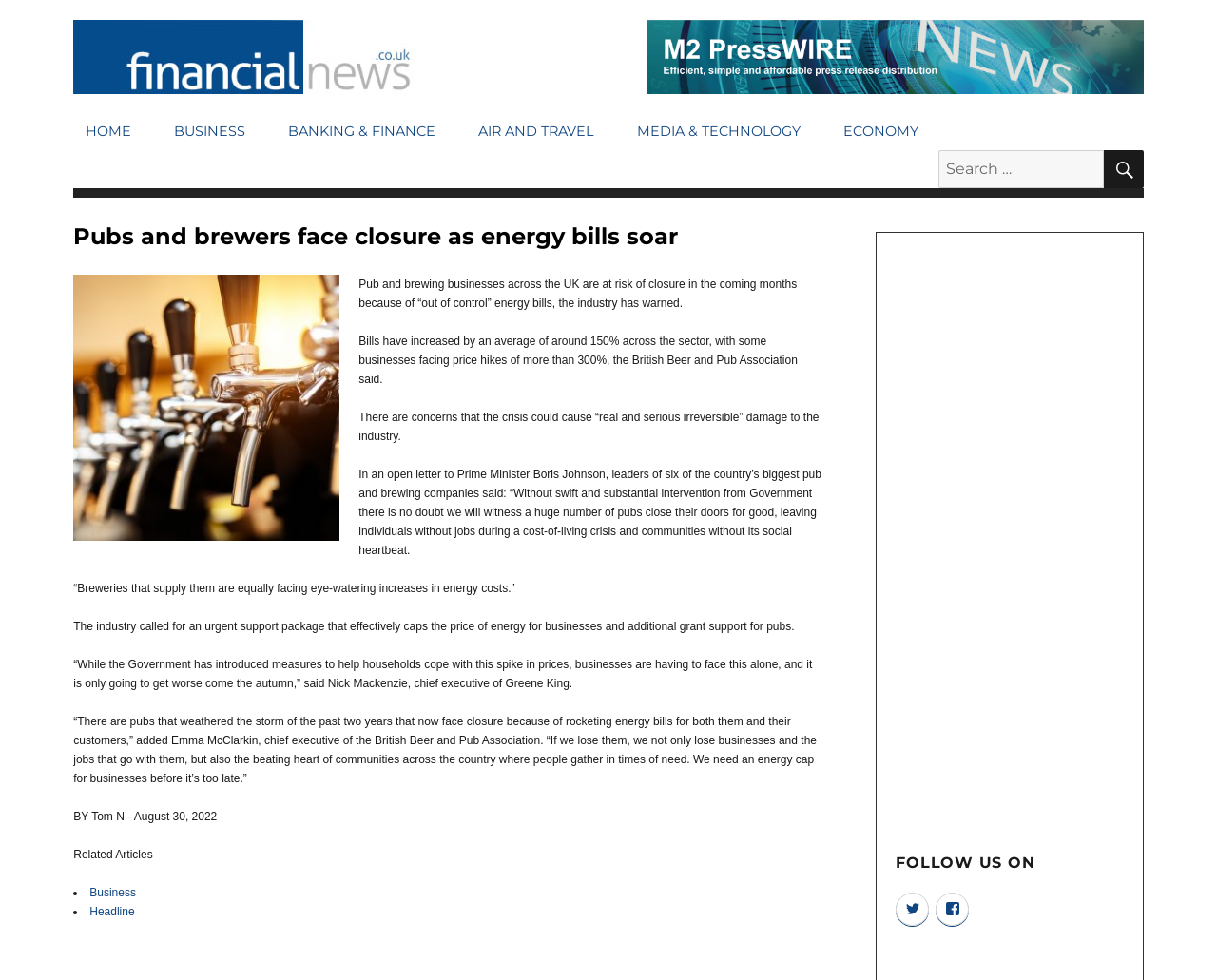What is the main title displayed on this webpage?

Pubs and brewers face closure as energy bills soar